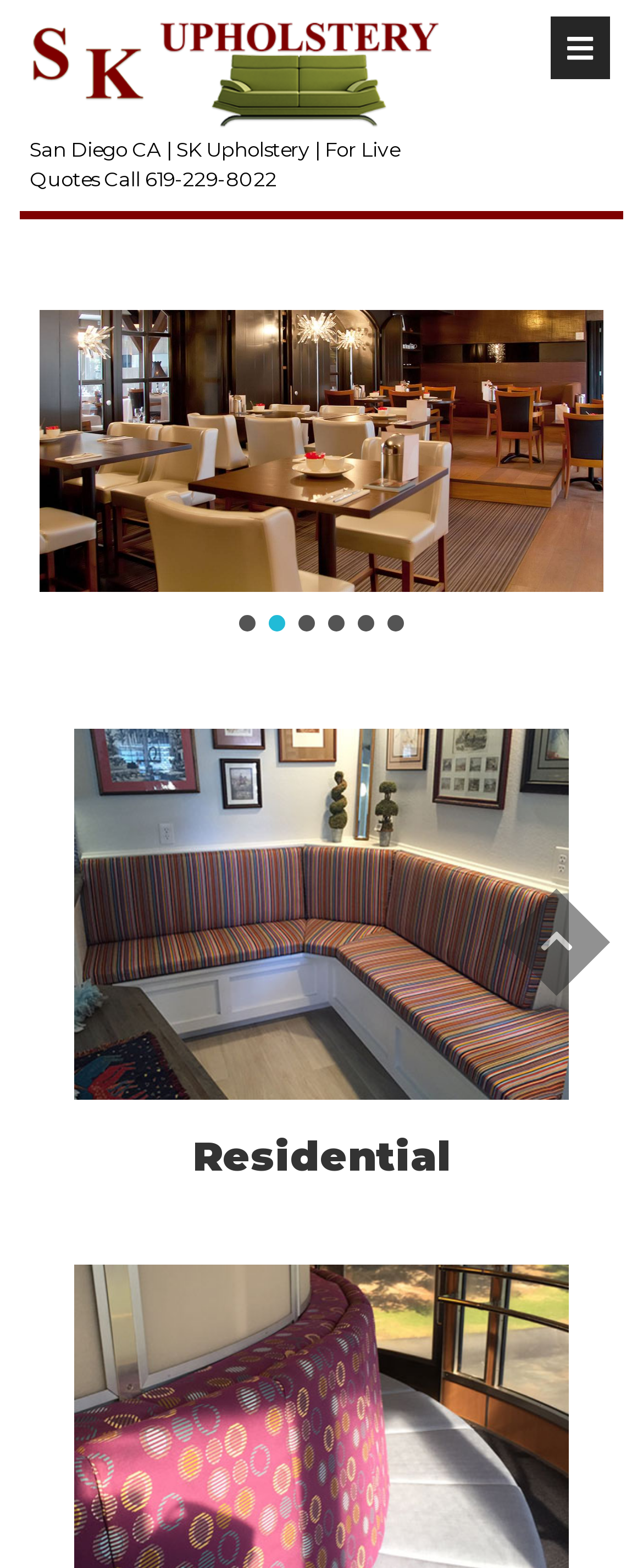How many slides are available in the slider?
Relying on the image, give a concise answer in one word or a brief phrase.

5